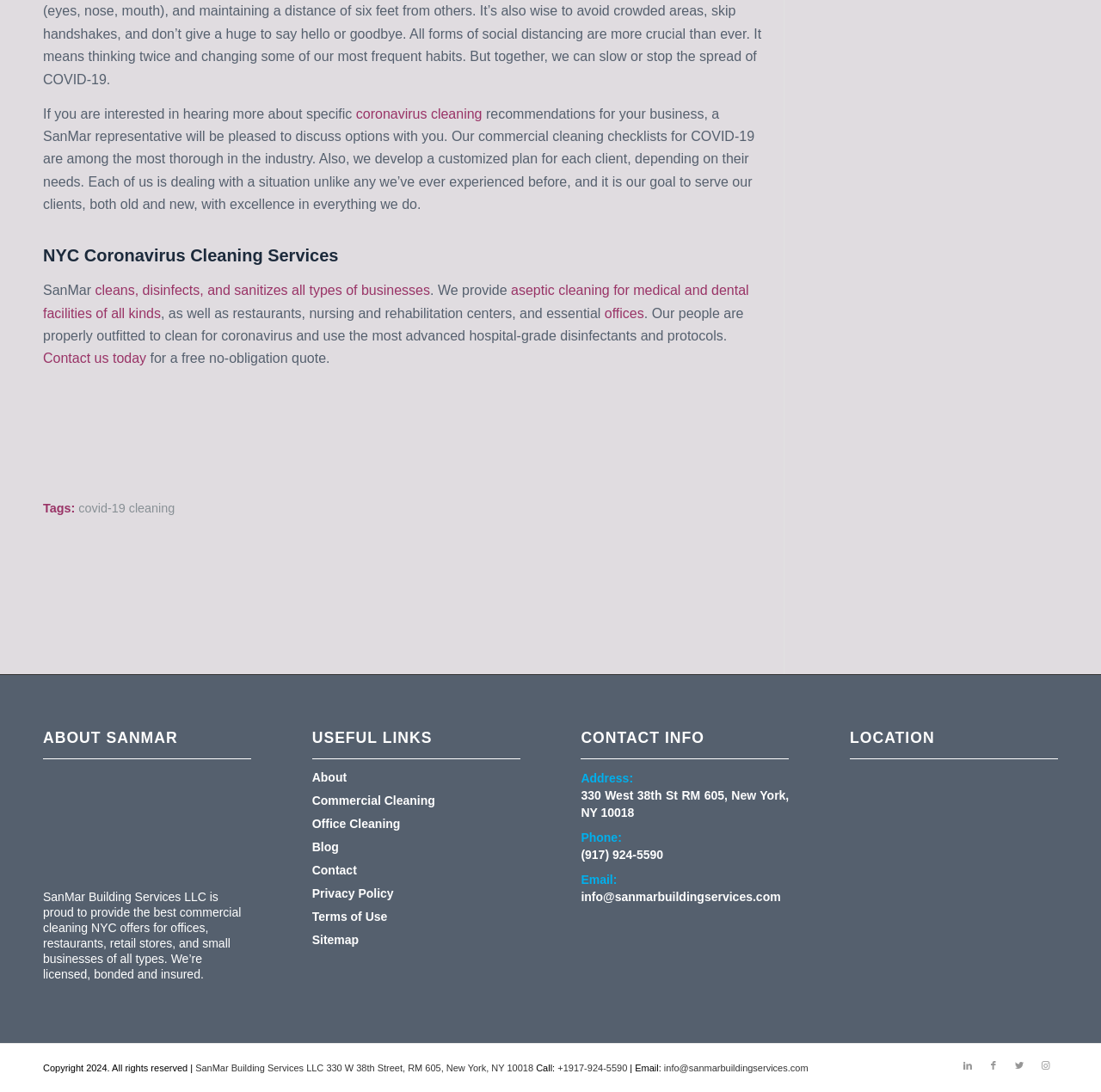Locate the bounding box coordinates of the area that needs to be clicked to fulfill the following instruction: "Get information about aseptic cleaning for medical and dental facilities.". The coordinates should be in the format of four float numbers between 0 and 1, namely [left, top, right, bottom].

[0.039, 0.259, 0.68, 0.293]